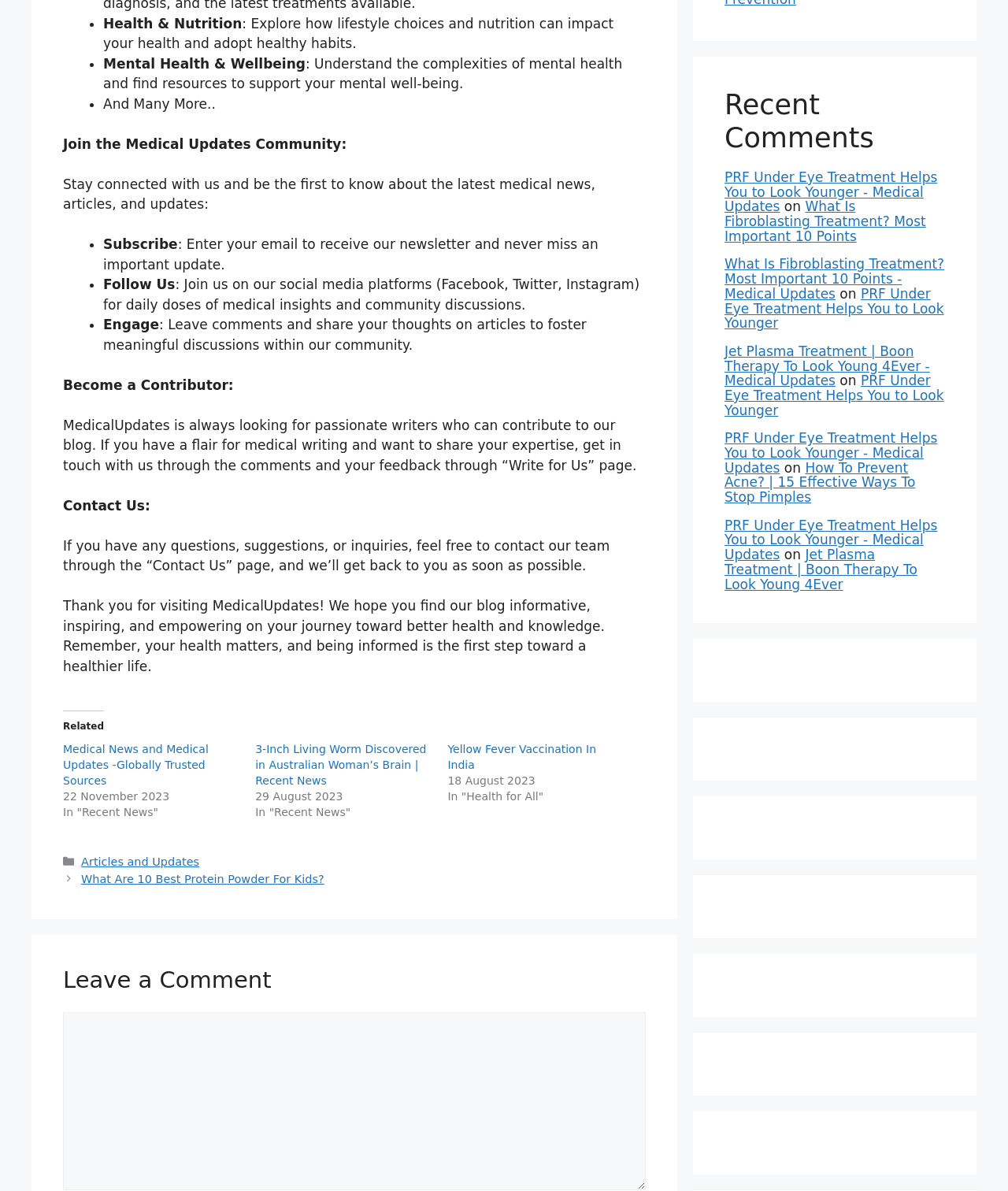Please determine the bounding box coordinates, formatted as (top-left x, top-left y, bottom-right x, bottom-right y), with all values as floating point numbers between 0 and 1. Identify the bounding box of the region described as: Yellow Fever Vaccination In India

[0.444, 0.624, 0.591, 0.648]